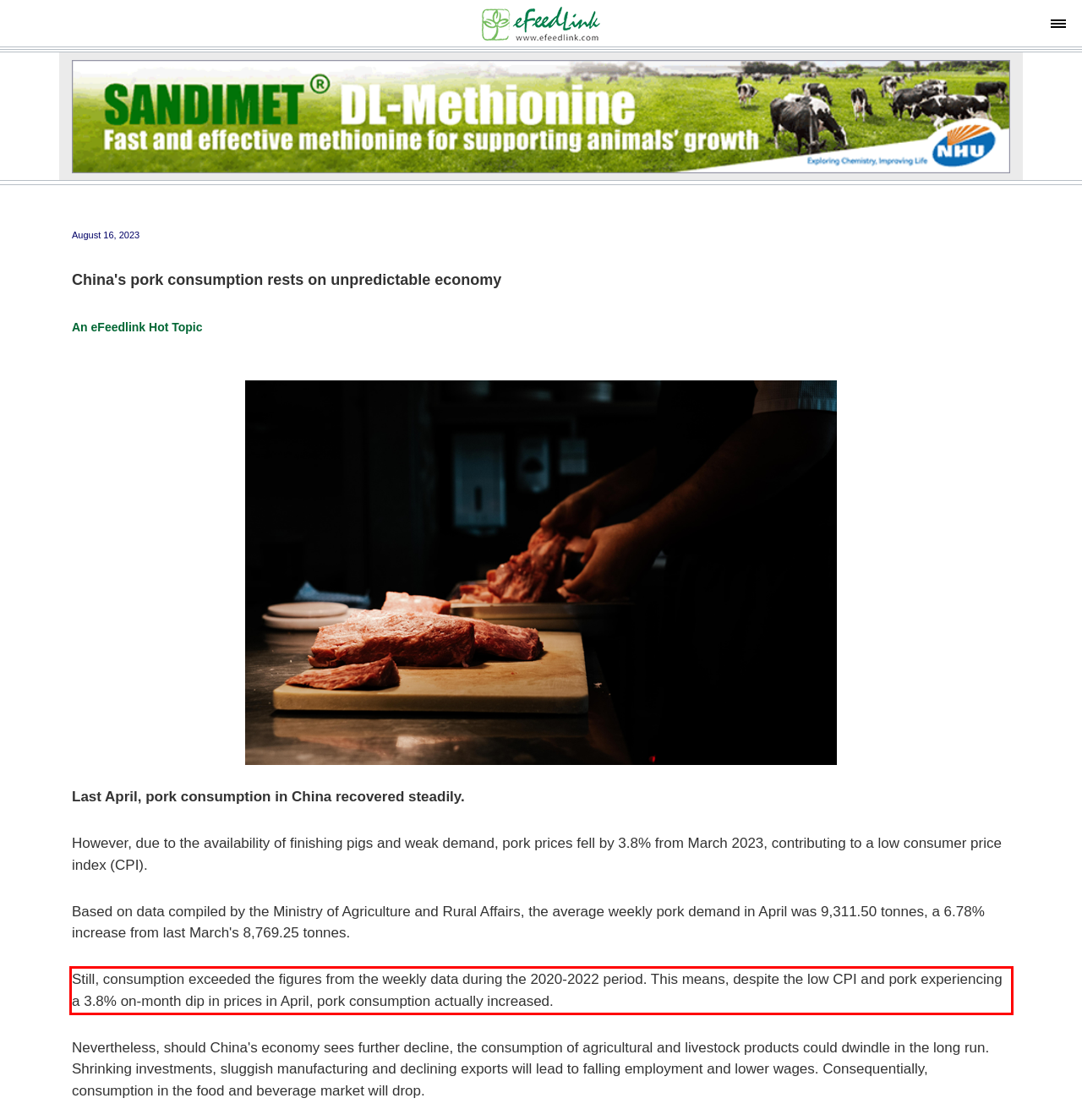Locate the red bounding box in the provided webpage screenshot and use OCR to determine the text content inside it.

Still, consumption exceeded the figures from the weekly data during the 2020-2022 period. This means, despite the low CPI and pork experiencing a 3.8% on-month dip in prices in April, pork consumption actually increased.